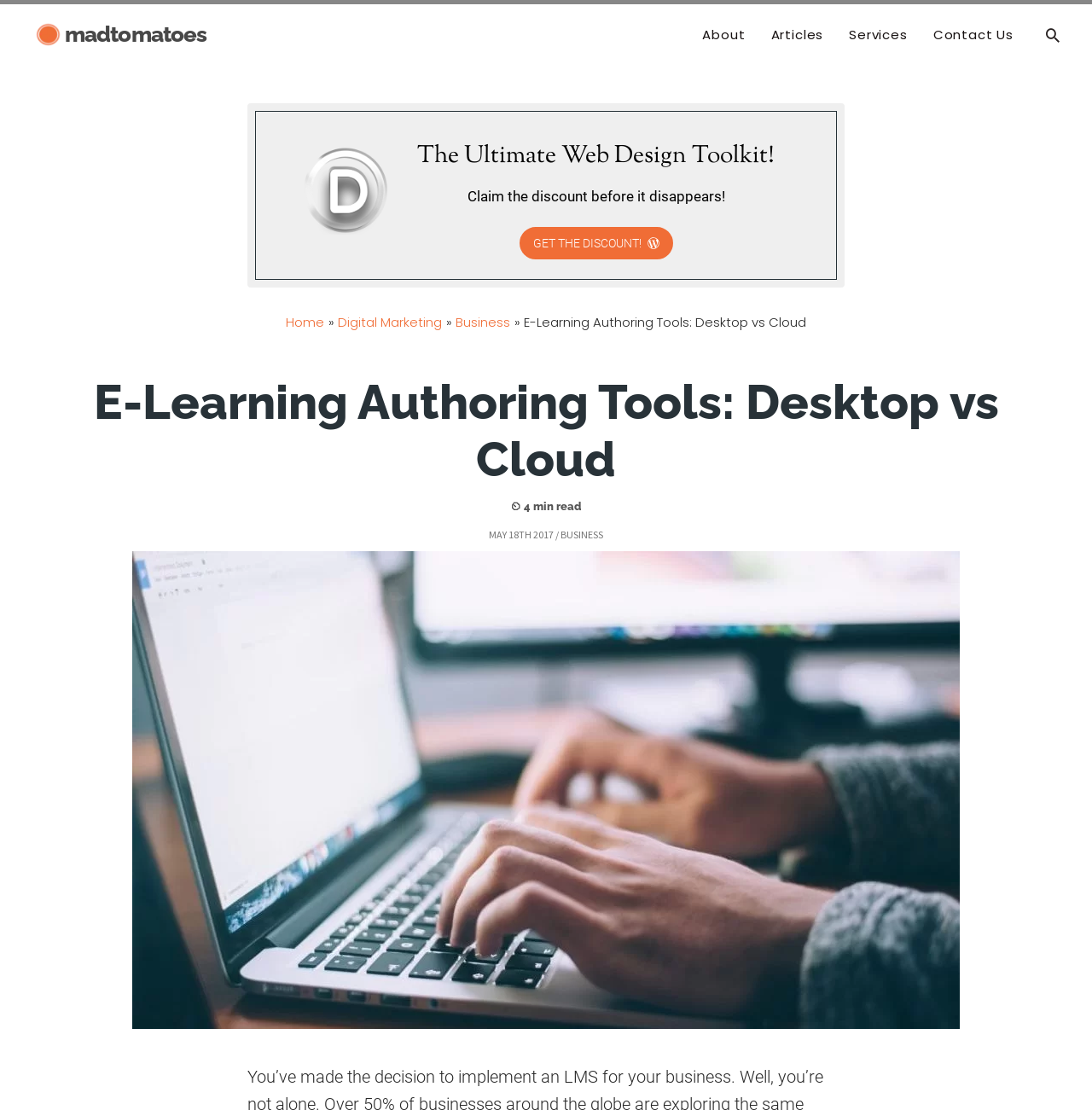Provide an in-depth description of the elements and layout of the webpage.

The webpage is about e-learning authoring tools, specifically comparing desktop and cloud-based solutions. At the top left, there is a logo of "MadTomatoes" with a link to the website. Next to it, there is a navigation menu with links to "About", "Articles", "Services", and "Contact Us". On the top right, there is a search icon link.

Below the navigation menu, there is a figure with a link to "Divi Page Builder" and an image of the same. Adjacent to it, there is a heading that reads "The Ultimate Web Design Toolkit!" followed by a static text that says "Claim the discount before it disappears!" and a link to "GET THE DISCOUNT!" with an image.

On the bottom left, there is a breadcrumbs navigation menu with links to "Home", "Digital Marketing", "Business", and a static text that reads "E-Learning Authoring Tools: Desktop vs Cloud". Below this, there is a main content area with a heading that reads "E-Learning Authoring Tools: Desktop vs Cloud ⏲ 4 min read" followed by the date "MAY 18TH 2017" and a category link to "BUSINESS". The main content area also features an image related to e-learning authoring tools.

The webpage has a total of 5 links to other pages, 4 images, and 7 static text elements. The layout is organized with clear headings and concise text, making it easy to navigate and read.